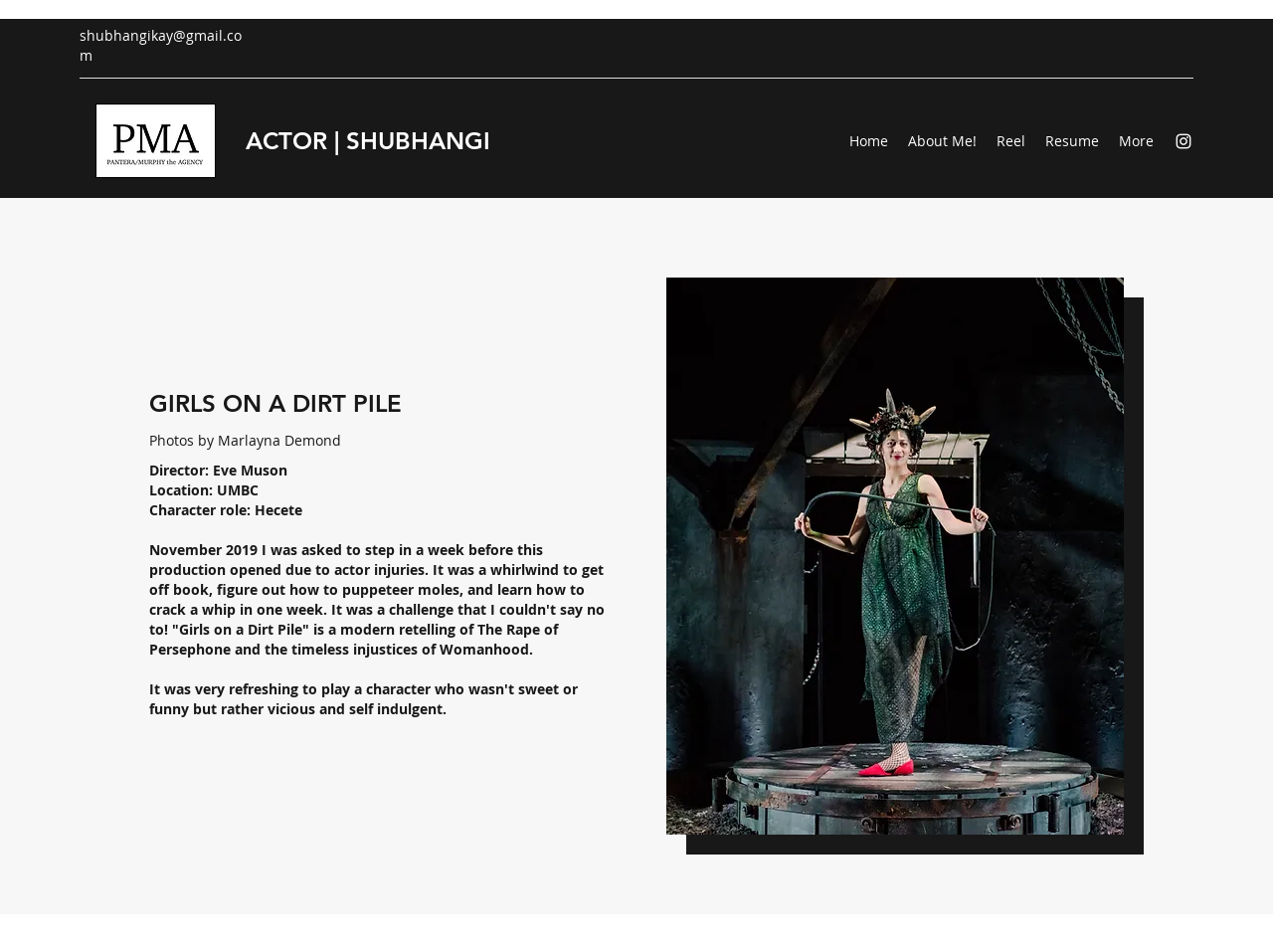Please identify the bounding box coordinates of the region to click in order to complete the given instruction: "Navigate to the Home page". The coordinates should be four float numbers between 0 and 1, i.e., [left, top, right, bottom].

[0.659, 0.133, 0.705, 0.164]